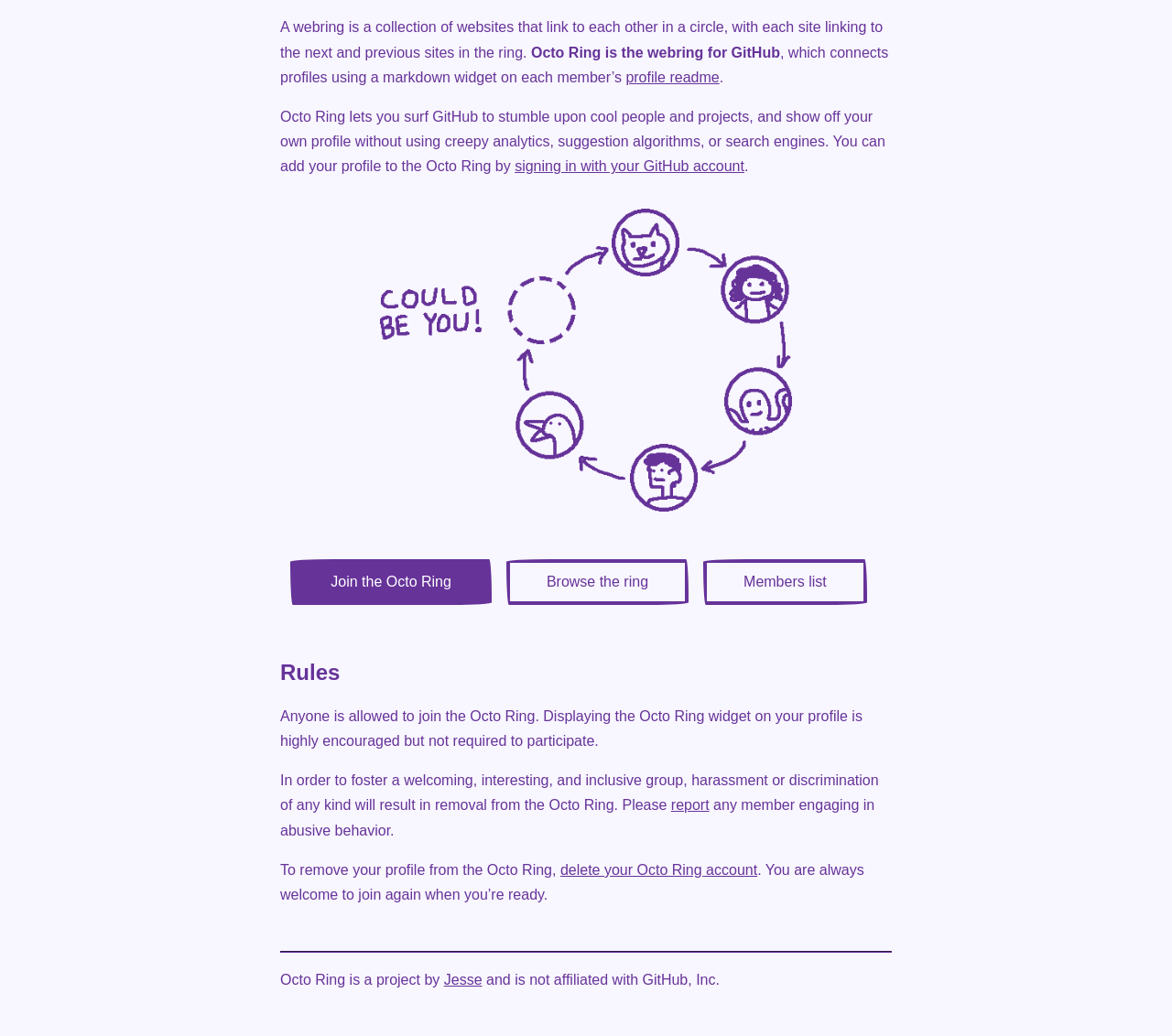Using the webpage screenshot, find the UI element described by report. Provide the bounding box coordinates in the format (top-left x, top-left y, bottom-right x, bottom-right y), ensuring all values are floating point numbers between 0 and 1.

[0.573, 0.77, 0.605, 0.785]